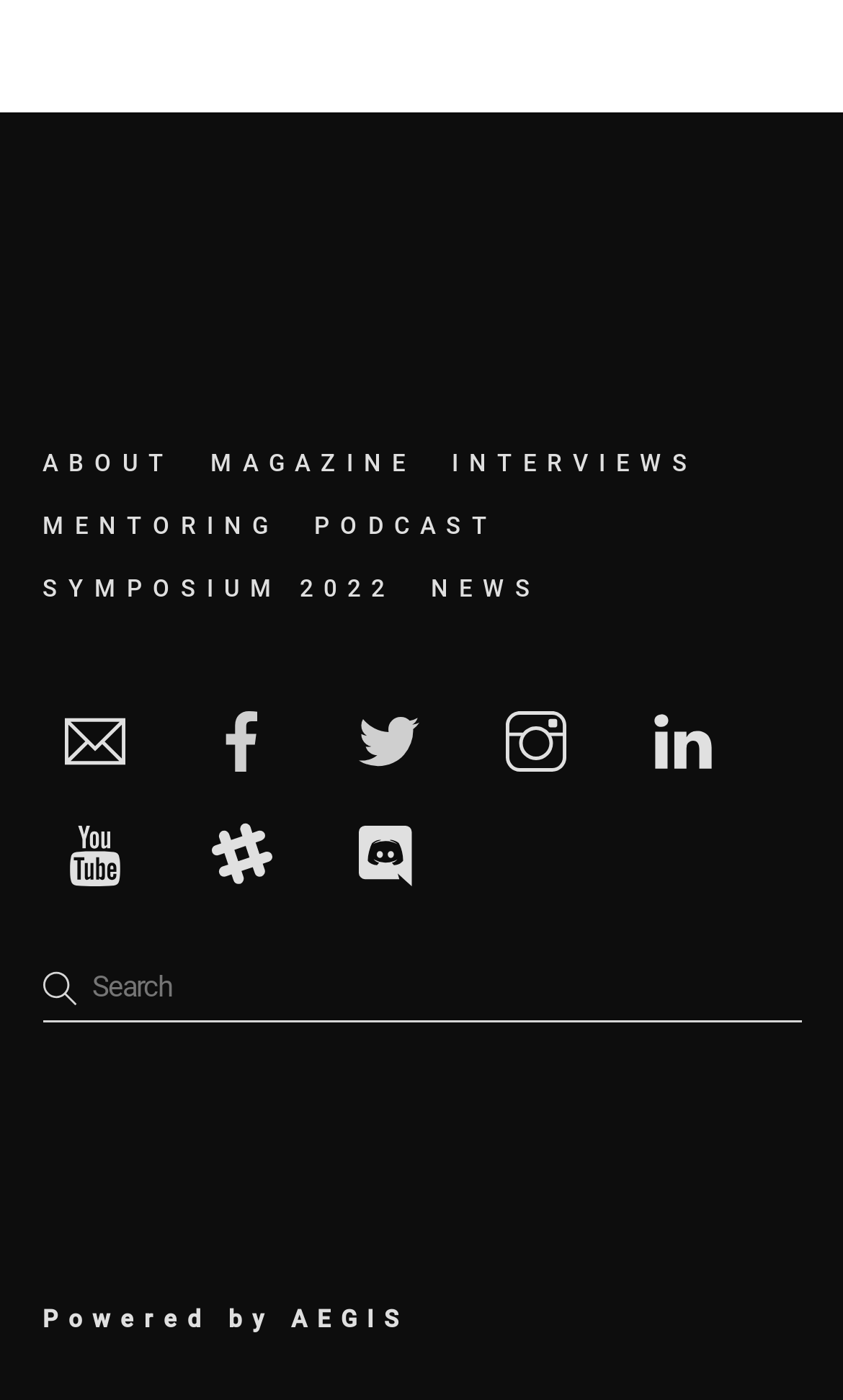Find the bounding box coordinates of the element I should click to carry out the following instruction: "Click on ABOUT".

[0.05, 0.321, 0.206, 0.341]